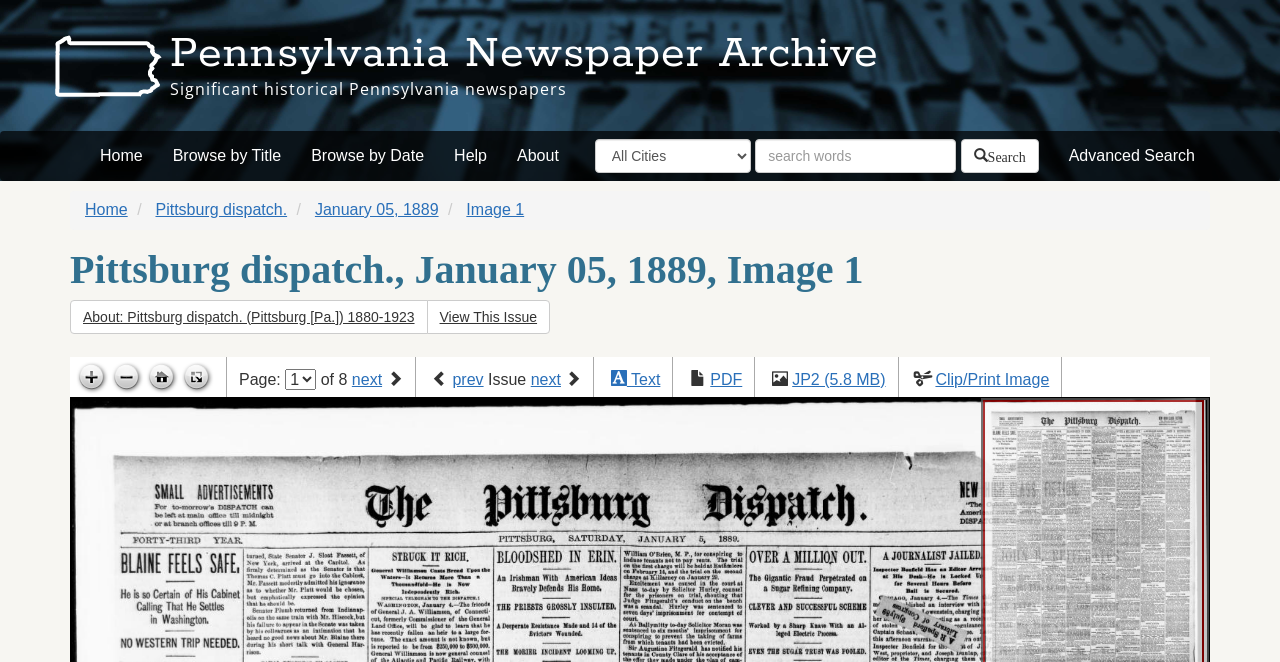Identify the bounding box coordinates of the part that should be clicked to carry out this instruction: "Browse by title".

[0.123, 0.198, 0.231, 0.273]